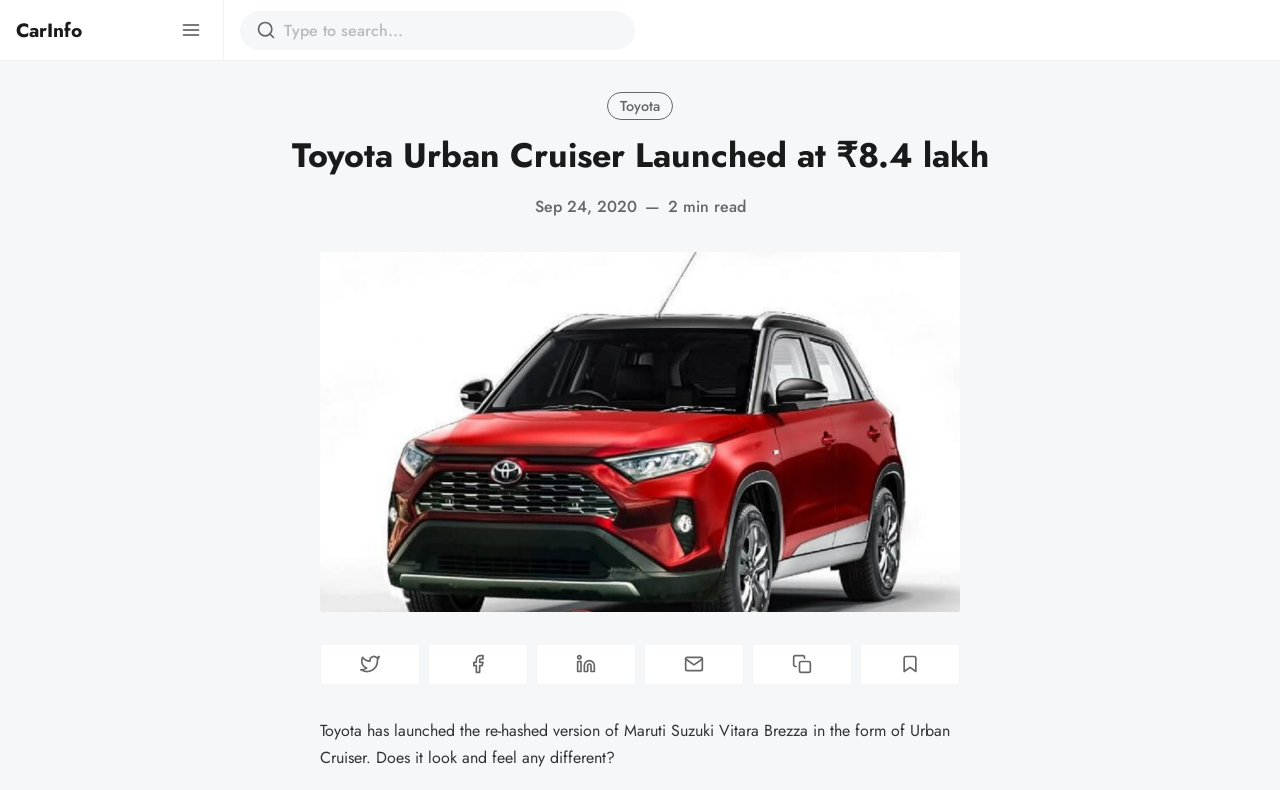Please find the bounding box coordinates of the clickable region needed to complete the following instruction: "Share on Twitter". The bounding box coordinates must consist of four float numbers between 0 and 1, i.e., [left, top, right, bottom].

[0.25, 0.815, 0.328, 0.867]